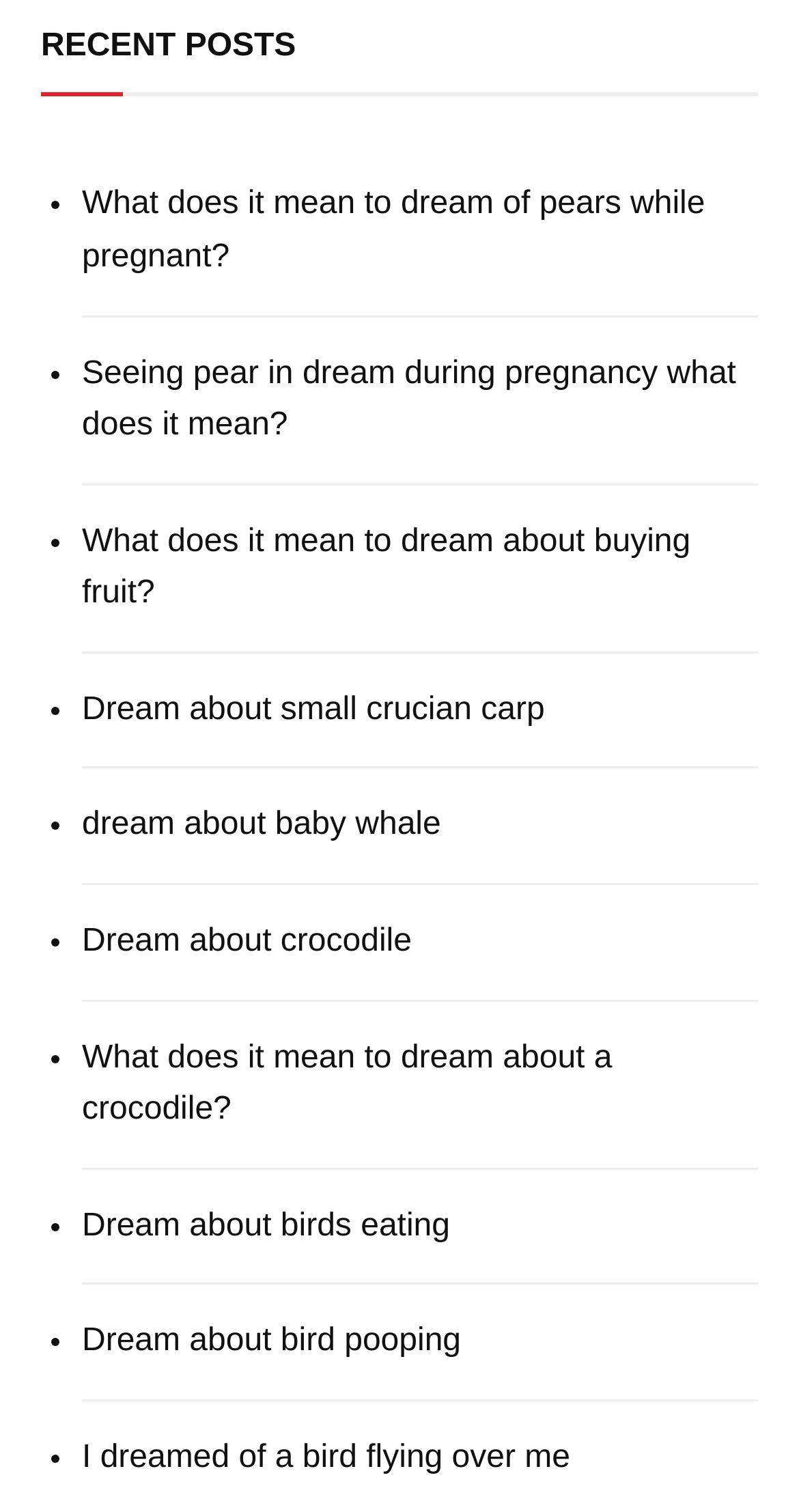Identify the bounding box of the HTML element described as: "Dream about crocodile".

[0.103, 0.606, 0.949, 0.64]